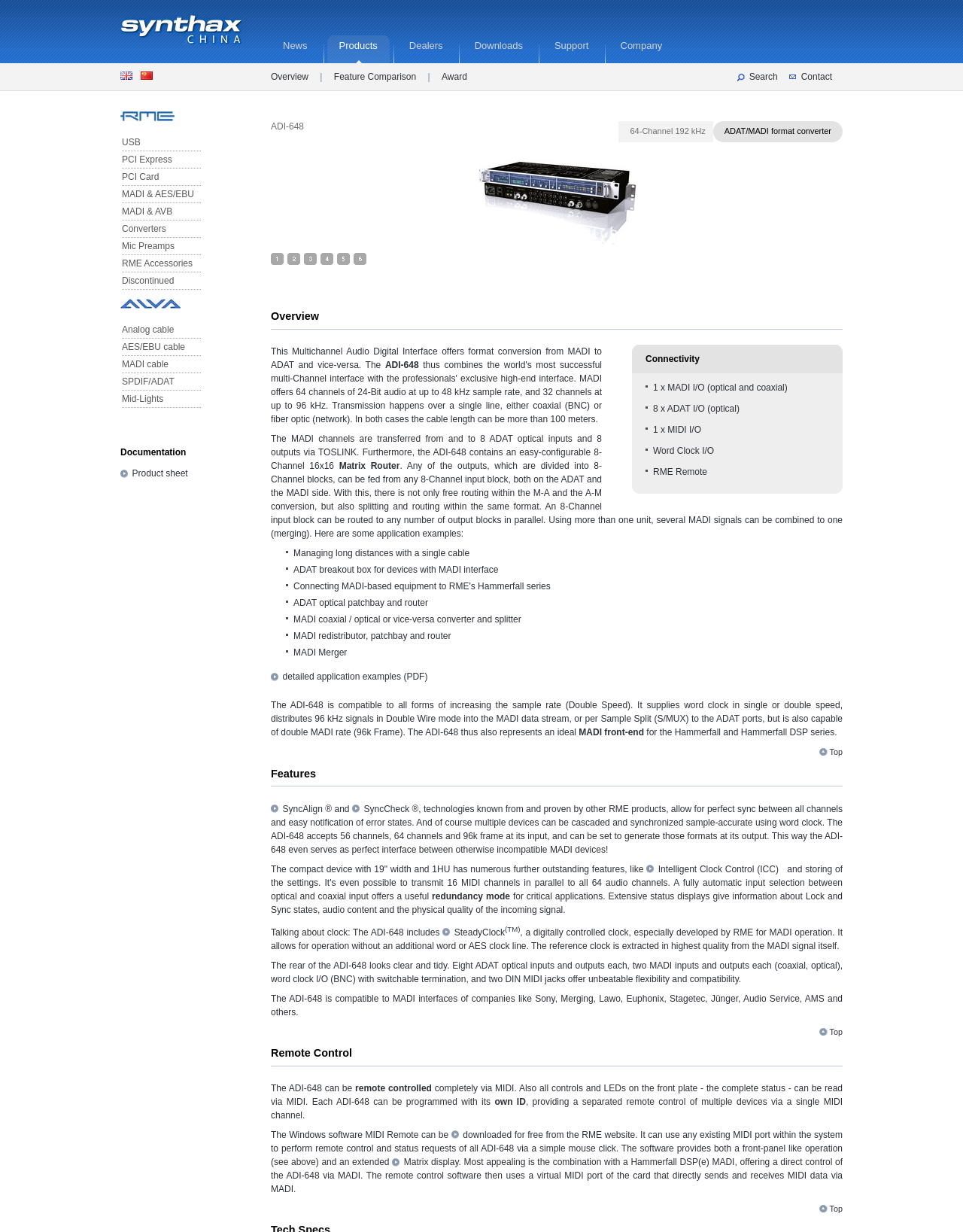What is the product name of the current webpage?
Please provide a comprehensive and detailed answer to the question.

The product name is obtained from the heading element 'Synthax China / ADI-648' and also from the static text 'ADI-648' which appears multiple times on the webpage.